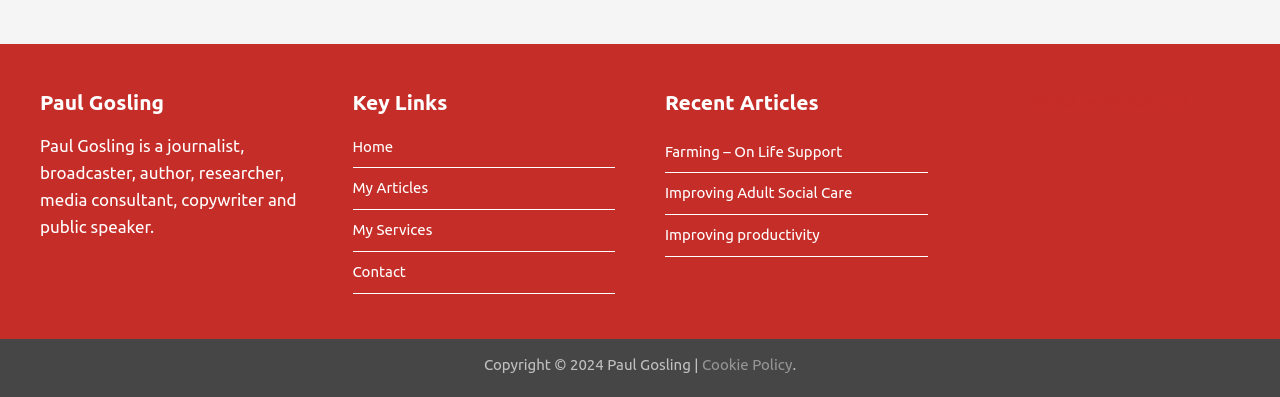Using the format (top-left x, top-left y, bottom-right x, bottom-right y), provide the bounding box coordinates for the described UI element. All values should be floating point numbers between 0 and 1: Improving Adult Social Care

[0.52, 0.465, 0.666, 0.507]